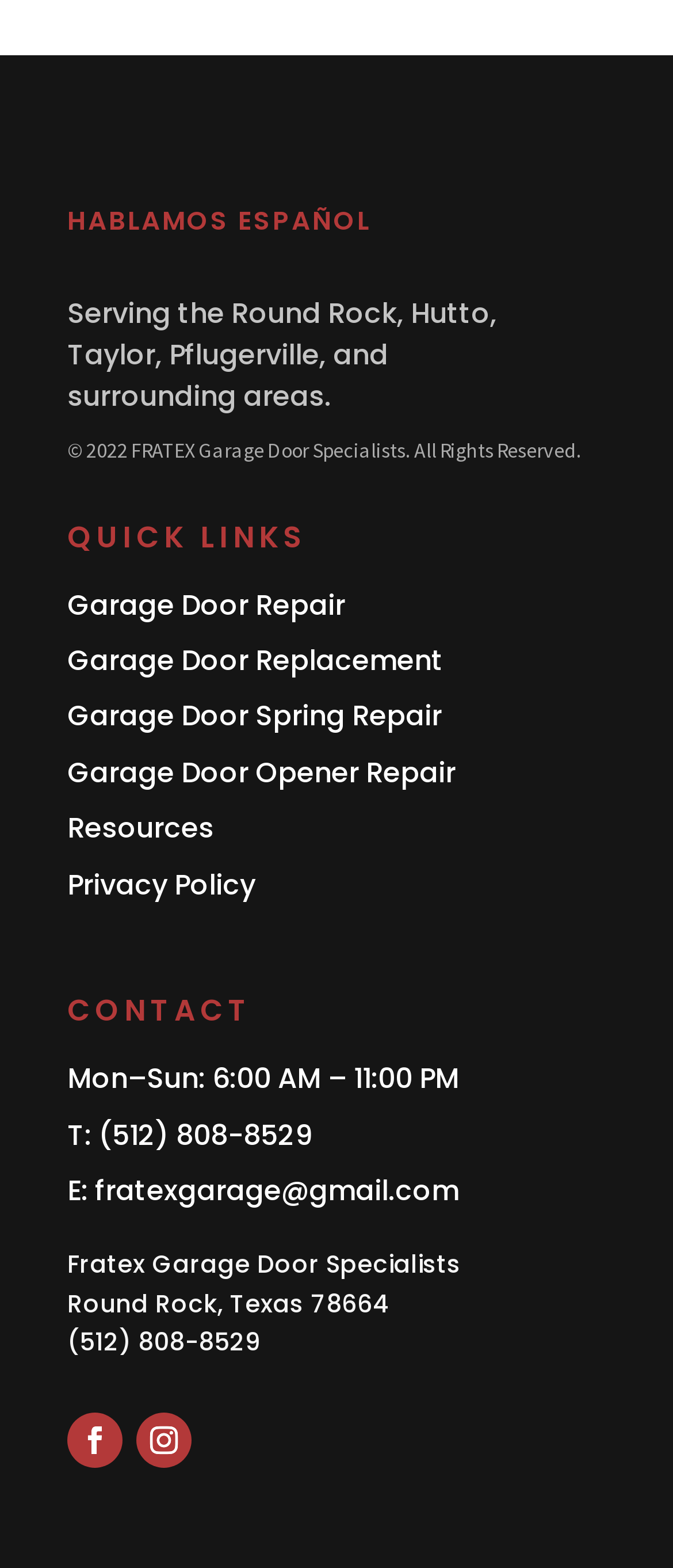Locate the bounding box coordinates of the clickable area needed to fulfill the instruction: "Click on Garage Door Repair".

[0.1, 0.373, 0.513, 0.398]